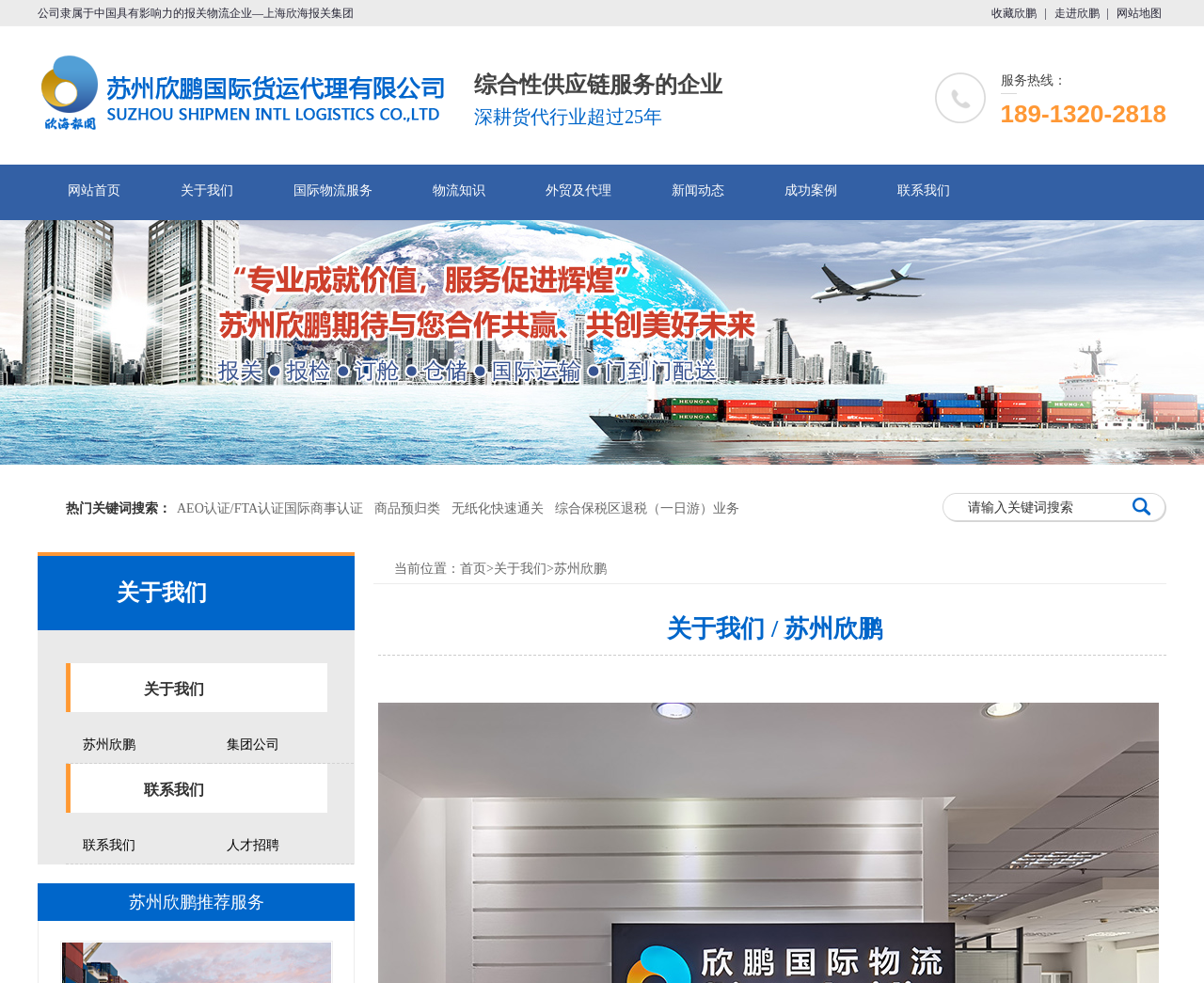How many links are there in the main navigation menu?
Could you answer the question with a detailed and thorough explanation?

I found this information by counting the number of link elements in the main navigation menu, which includes links to '网站首页', '关于我们', '国际物流服务', '物流知识', '外贸及代理', '新闻动态', '成功案例', and '联系我们'.